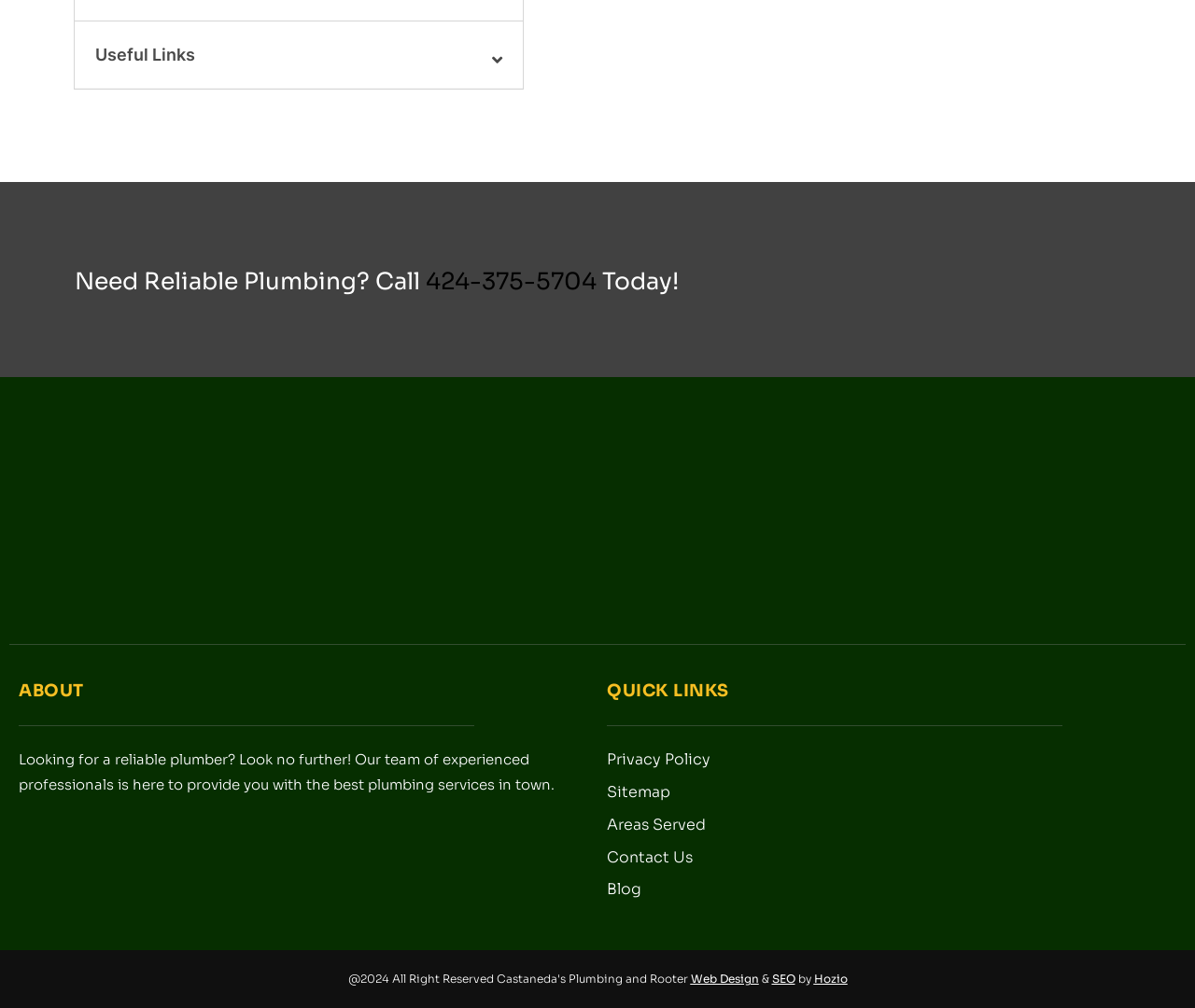Please specify the bounding box coordinates for the clickable region that will help you carry out the instruction: "Check the Areas Served".

[0.508, 0.805, 0.984, 0.832]